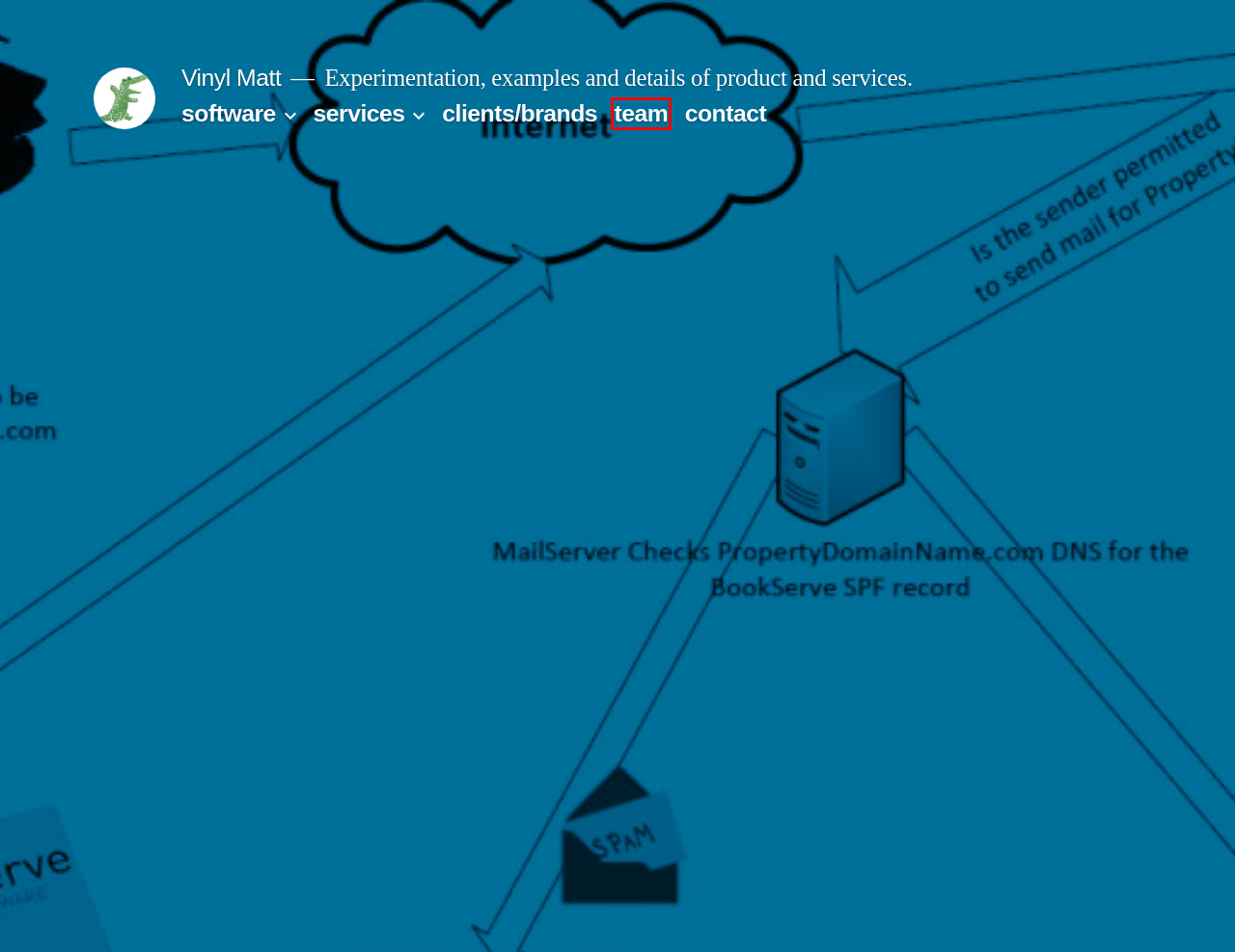You are provided with a screenshot of a webpage where a red rectangle bounding box surrounds an element. Choose the description that best matches the new webpage after clicking the element in the red bounding box. Here are the choices:
A. Microservices – Vinyl Matt
B. Clients/Brands – Vinyl Matt
C. Team – Vinyl Matt
D. Services – Vinyl Matt
E. Vinyl Matt – Experimentation, examples and details of product and services.
F. Software Products – Vinyl Matt
G. hotel bookings – Vinyl Matt
H. Contact – Vinyl Matt

C